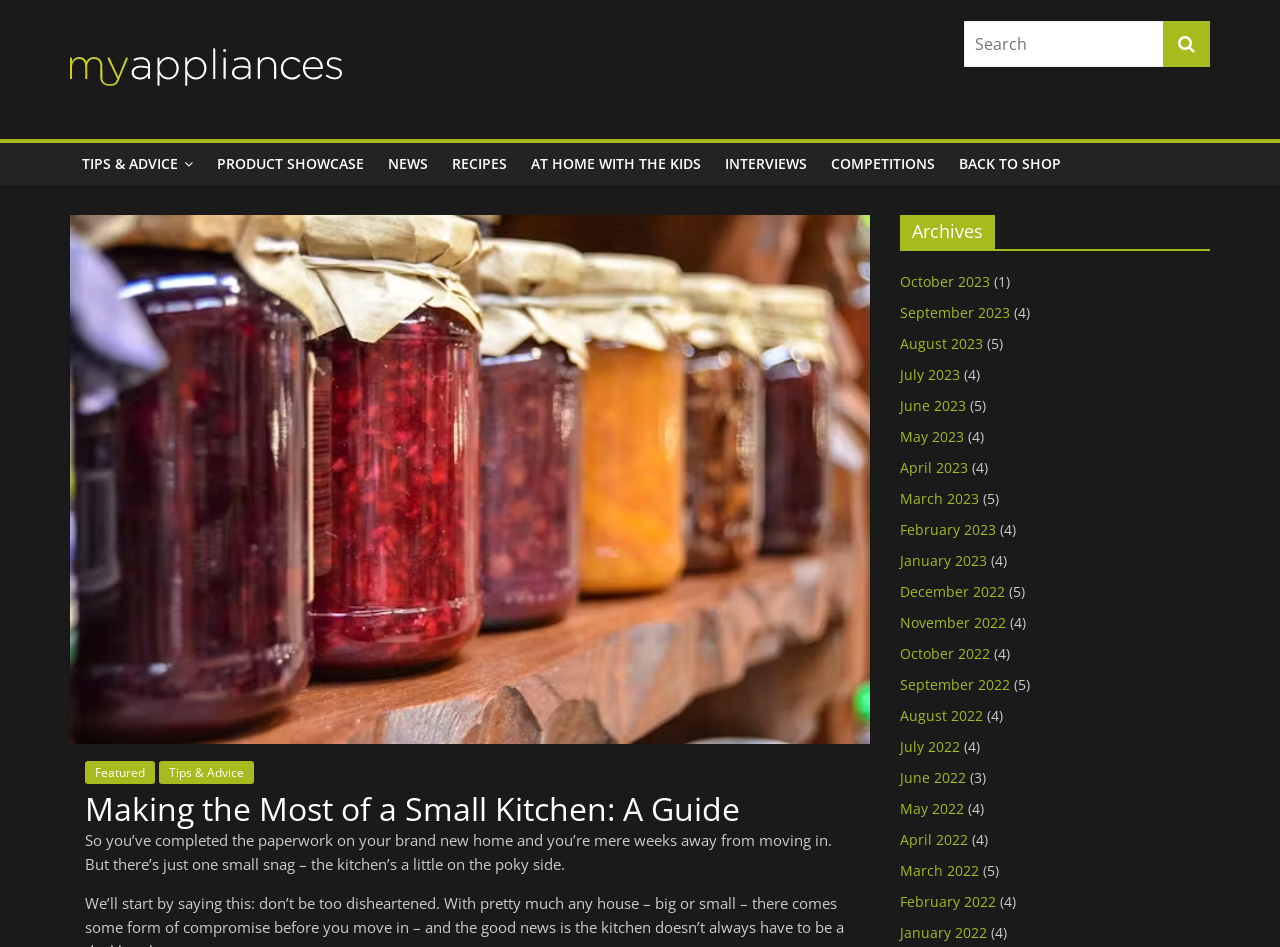Provide the bounding box coordinates of the section that needs to be clicked to accomplish the following instruction: "search."

None